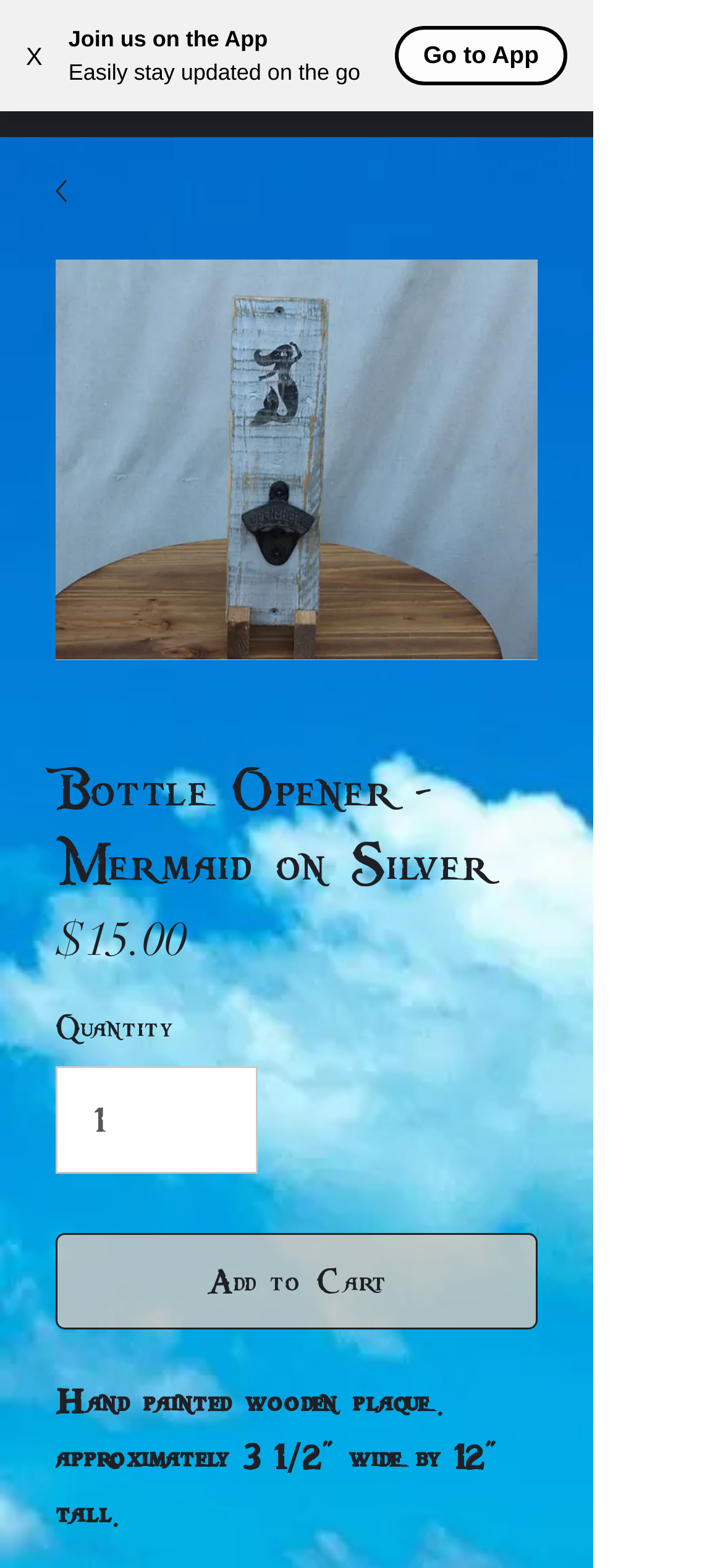What type of image is displayed on the product page? From the image, respond with a single word or brief phrase.

Mermaid on Silver